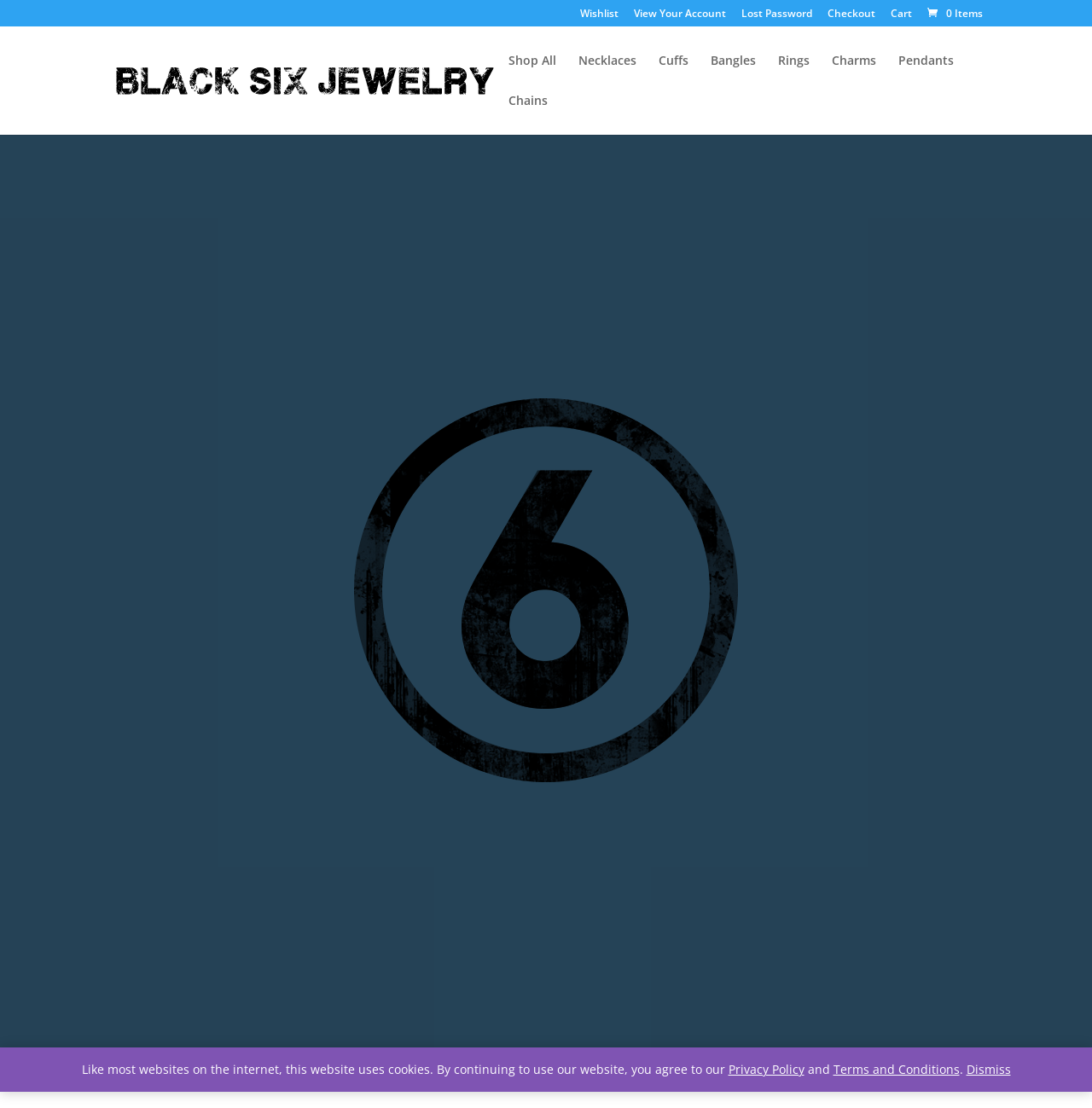Please mark the bounding box coordinates of the area that should be clicked to carry out the instruction: "View cart".

[0.816, 0.008, 0.835, 0.024]